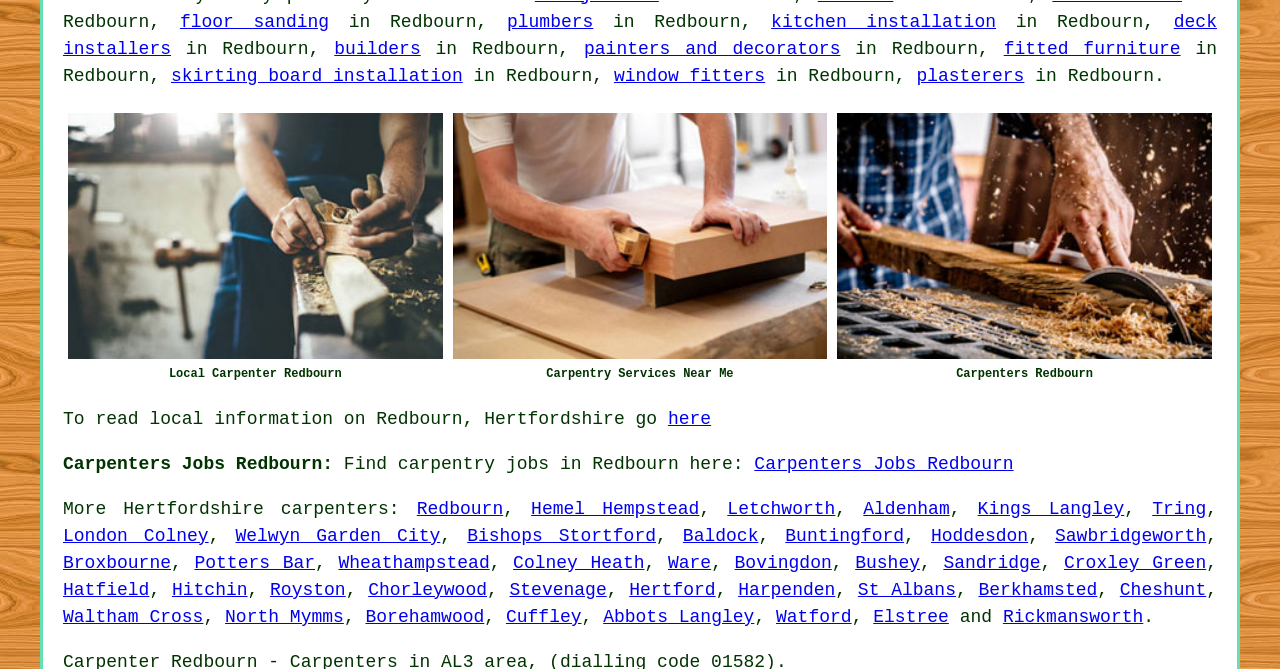Provide the bounding box coordinates of the UI element that matches the description: "kitchen installation".

[0.602, 0.017, 0.778, 0.047]